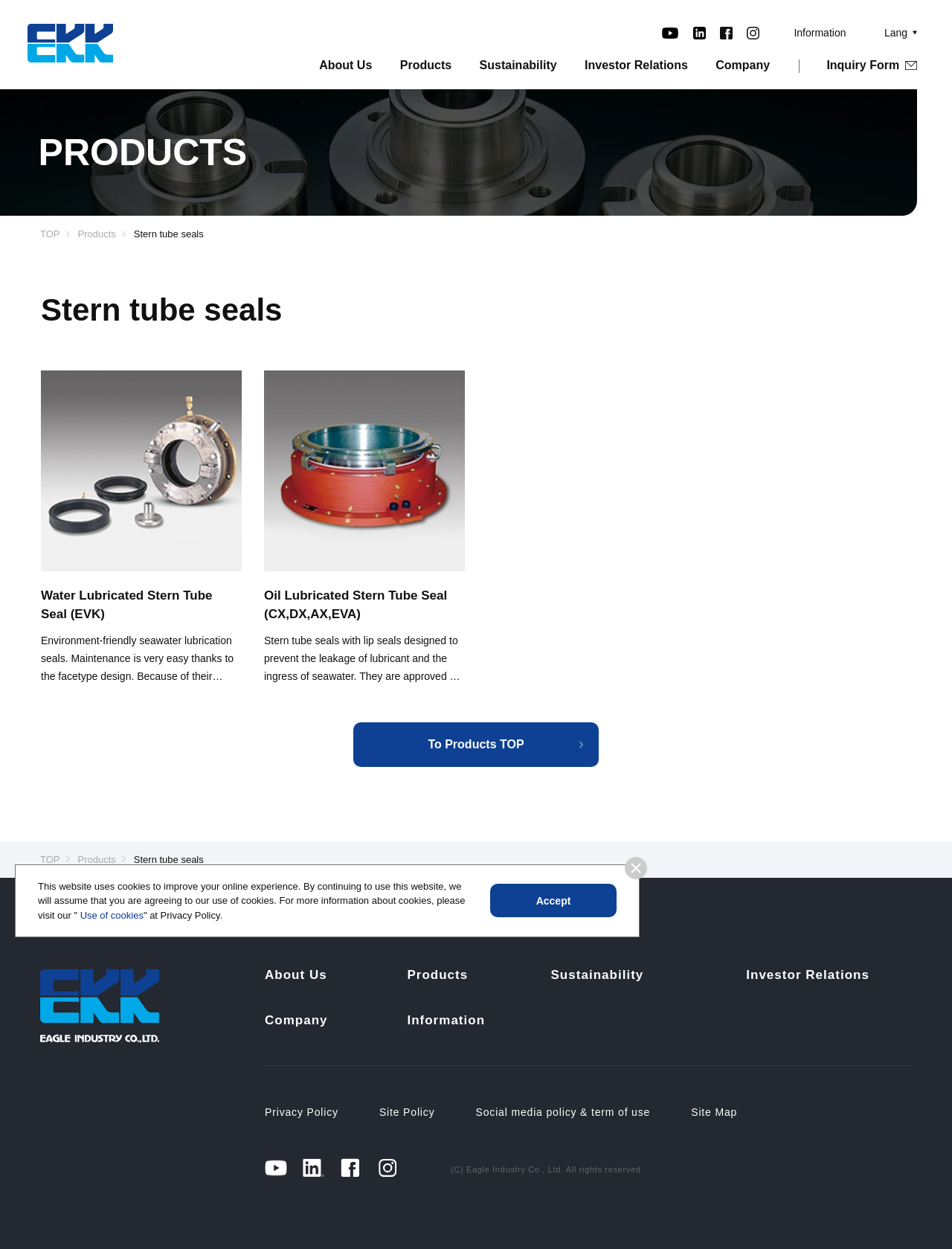Determine the bounding box coordinates for the clickable element required to fulfill the instruction: "Go to the About Us page". Provide the coordinates as four float numbers between 0 and 1, i.e., [left, top, right, bottom].

[0.321, 0.045, 0.406, 0.071]